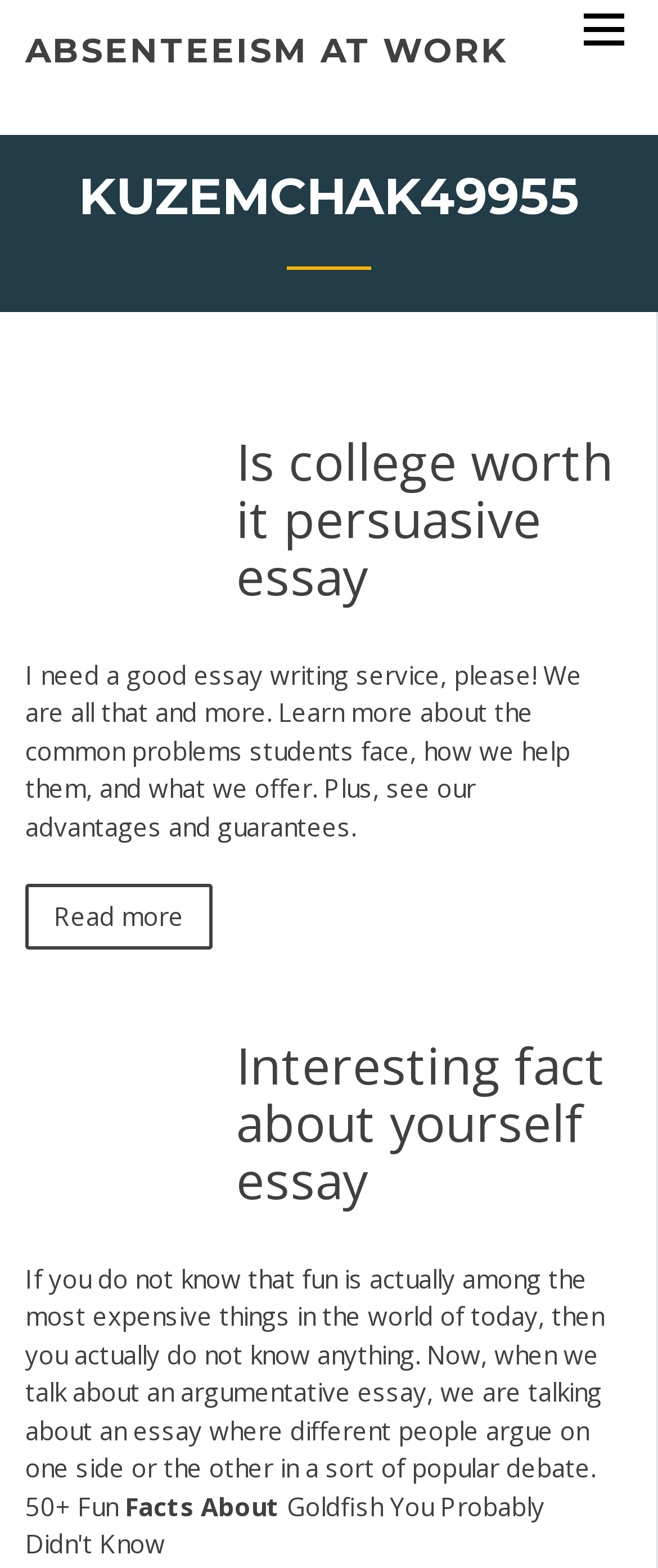Based on what you see in the screenshot, provide a thorough answer to this question: What is the tone of the webpage?

The webpage provides information about essay writing and the benefits of using their service, and also includes some fun facts, which suggests that the tone of the webpage is informative and slightly casual.